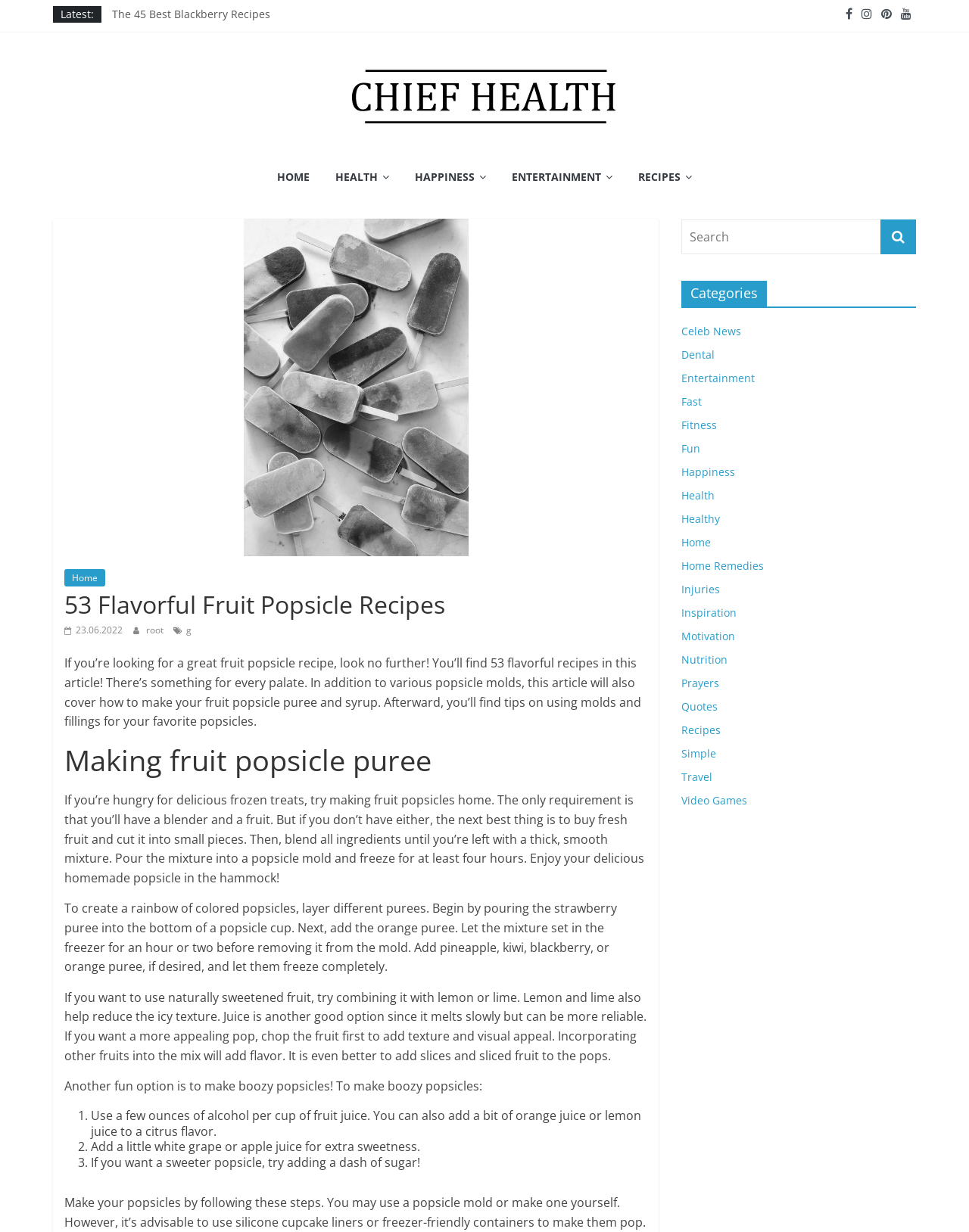Please determine the bounding box coordinates of the element to click on in order to accomplish the following task: "Click on the 'Chief Health' logo". Ensure the coordinates are four float numbers ranging from 0 to 1, i.e., [left, top, right, bottom].

[0.348, 0.045, 0.652, 0.059]